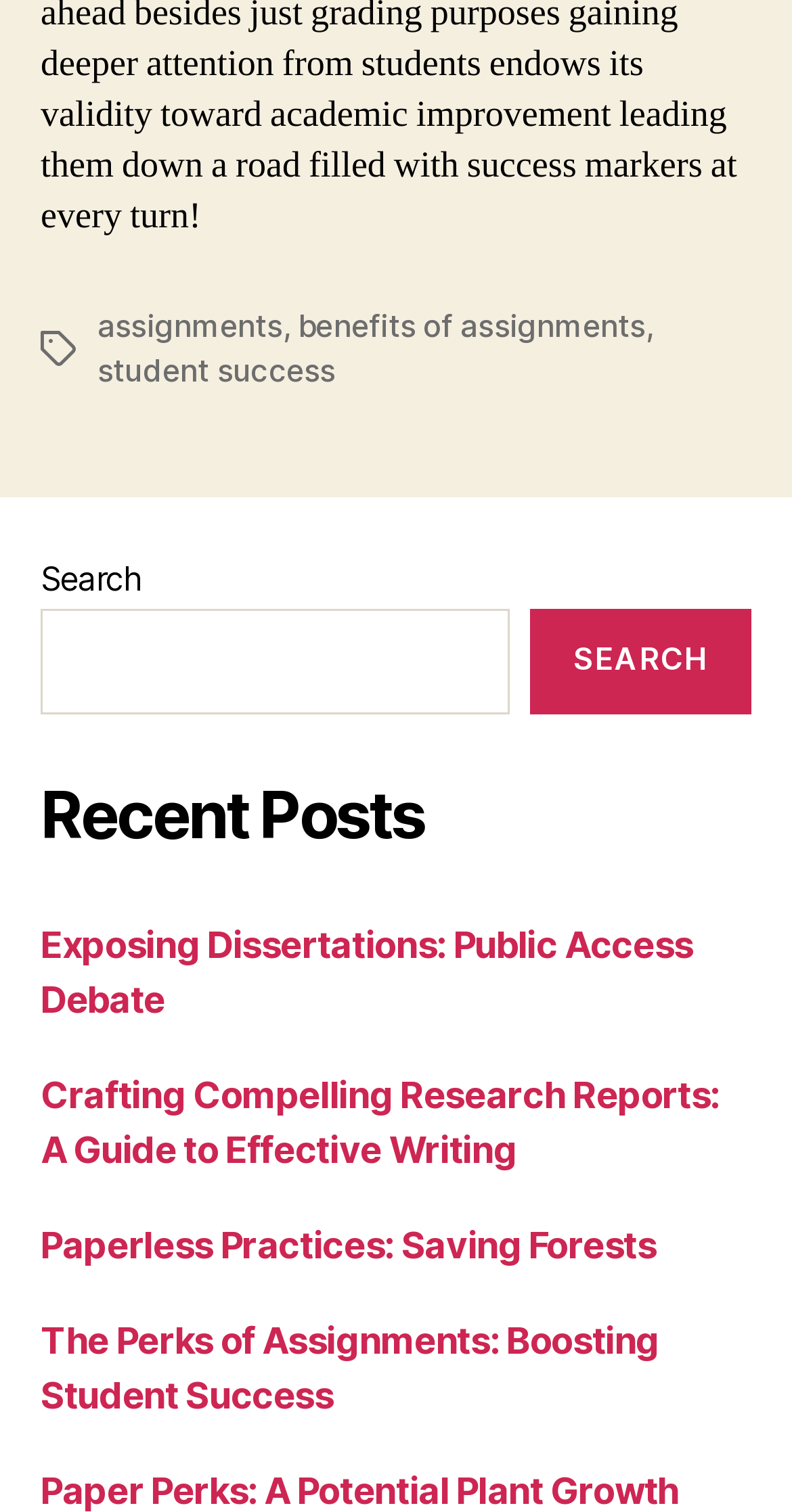Determine the bounding box coordinates of the region I should click to achieve the following instruction: "search for something". Ensure the bounding box coordinates are four float numbers between 0 and 1, i.e., [left, top, right, bottom].

[0.051, 0.402, 0.643, 0.472]